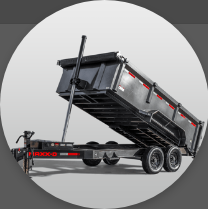What is the purpose of the trailer?
Carefully analyze the image and provide a detailed answer to the question.

The caption describes the trailer as being 'designed for efficient waste management and junk removal', implying that its primary purpose is to facilitate the collection and disposal of waste.